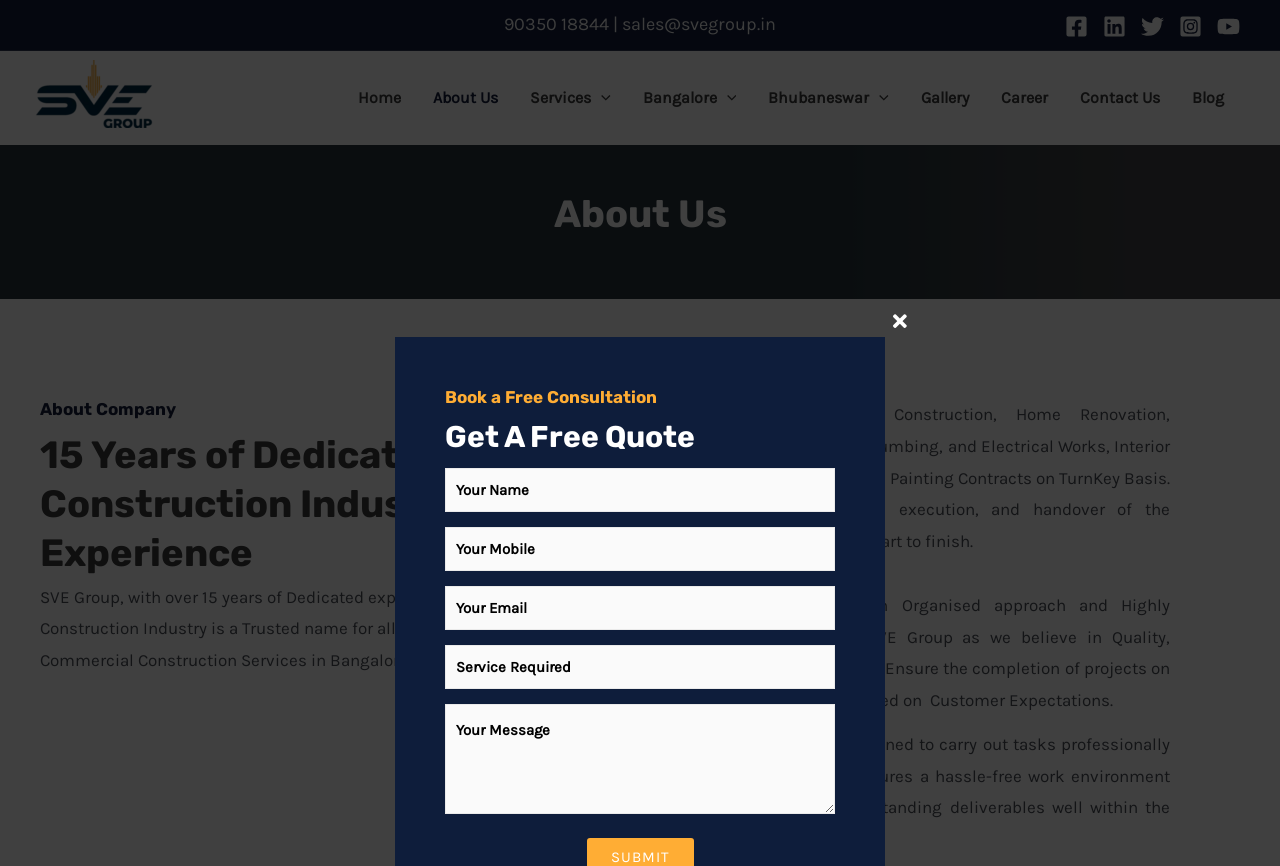Could you please study the image and provide a detailed answer to the question:
How many years of experience does the company have?

I found the company's years of experience by reading the static text element that mentioned '15 Years of Dedicated Construction Industry Experience'.